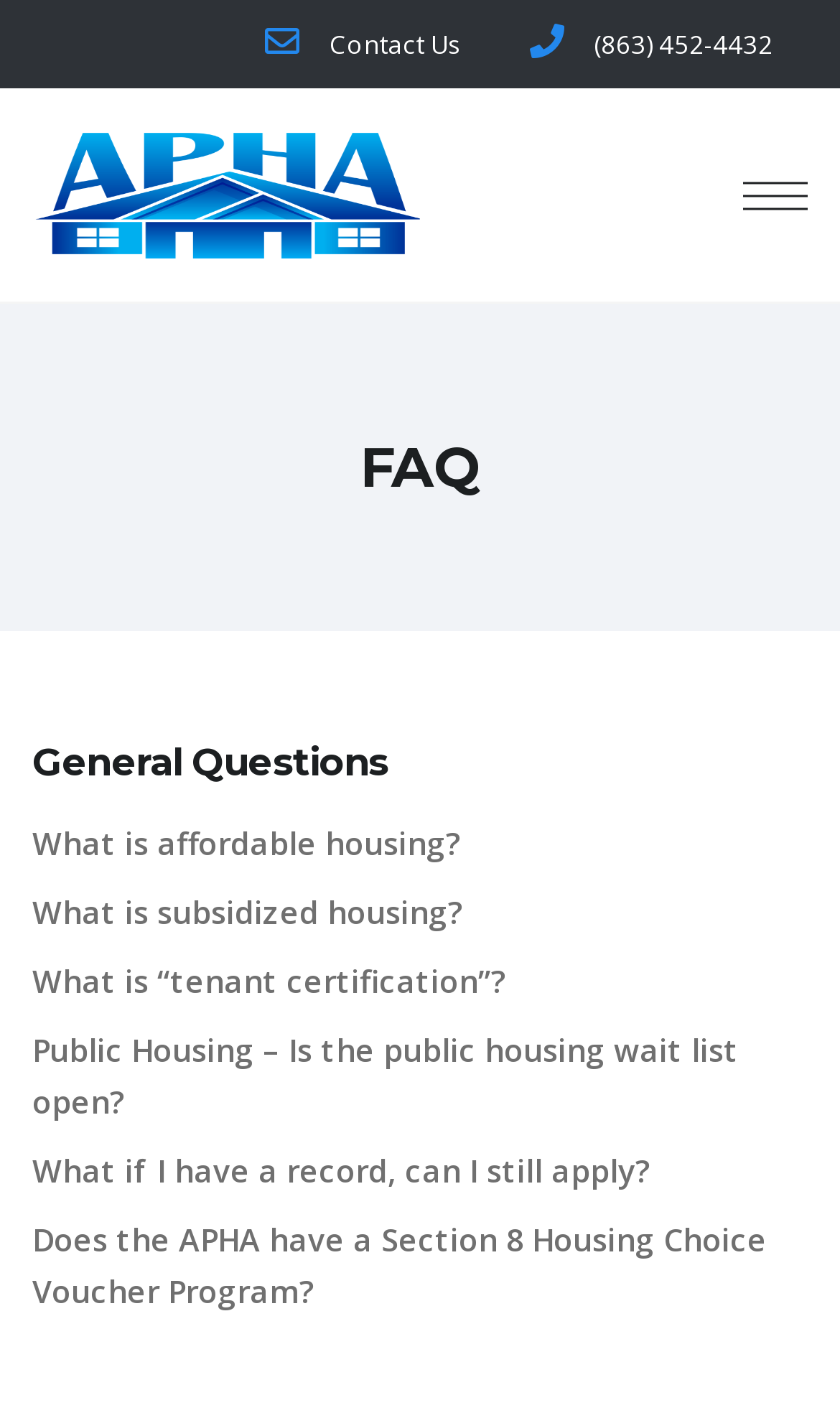Please provide the bounding box coordinates for the element that needs to be clicked to perform the instruction: "Get answer to 'What is affordable housing?'". The coordinates must consist of four float numbers between 0 and 1, formatted as [left, top, right, bottom].

[0.038, 0.582, 0.549, 0.611]